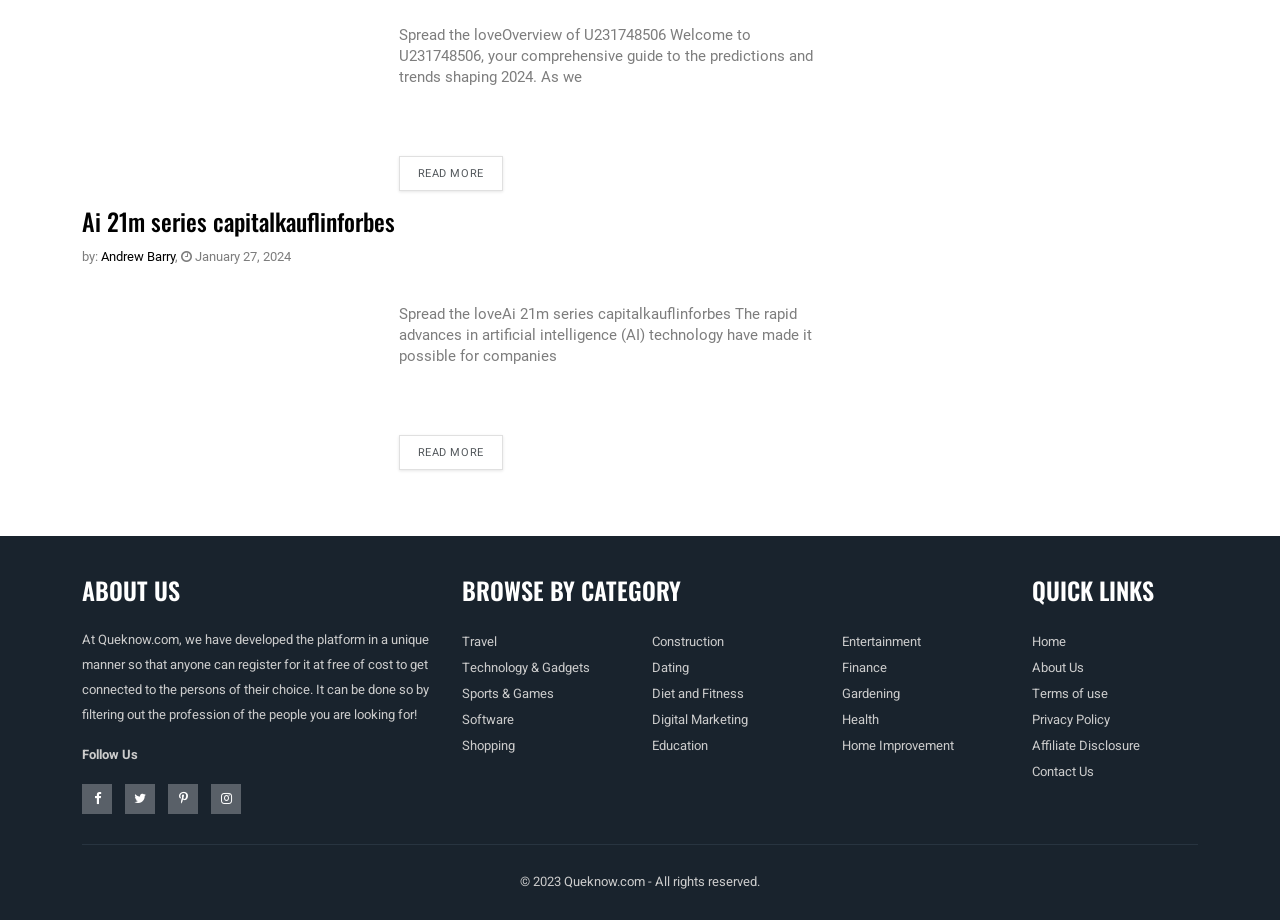What is the topic of the article 'Ai 21m series capitalkauflinforbes'?
Please provide a comprehensive answer based on the contents of the image.

I inferred the topic of the article by reading the title 'Ai 21m series capitalkauflinforbes' and the description 'The rapid advances in artificial intelligence (AI) technology...'.